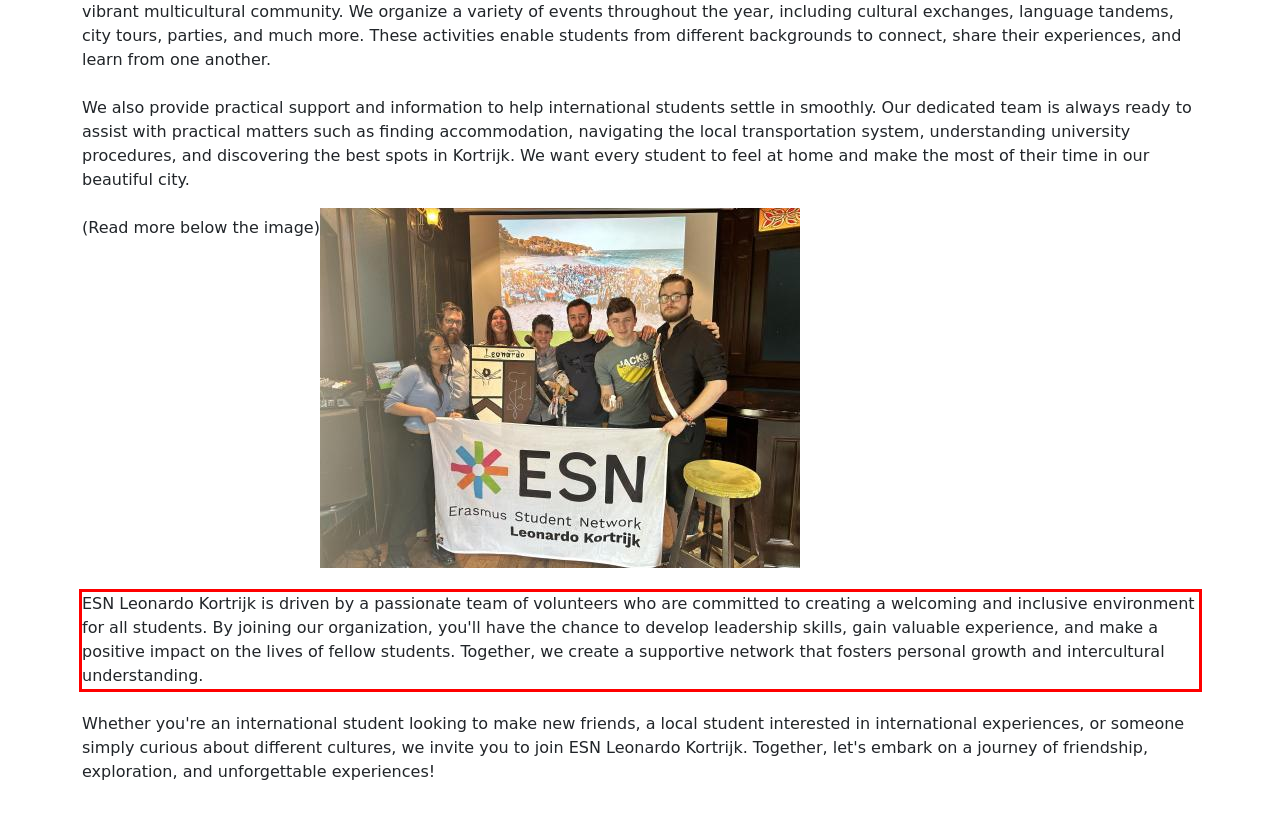Please recognize and transcribe the text located inside the red bounding box in the webpage image.

ESN Leonardo Kortrijk is driven by a passionate team of volunteers who are committed to creating a welcoming and inclusive environment for all students. By joining our organization, you'll have the chance to develop leadership skills, gain valuable experience, and make a positive impact on the lives of fellow students. Together, we create a supportive network that fosters personal growth and intercultural understanding.